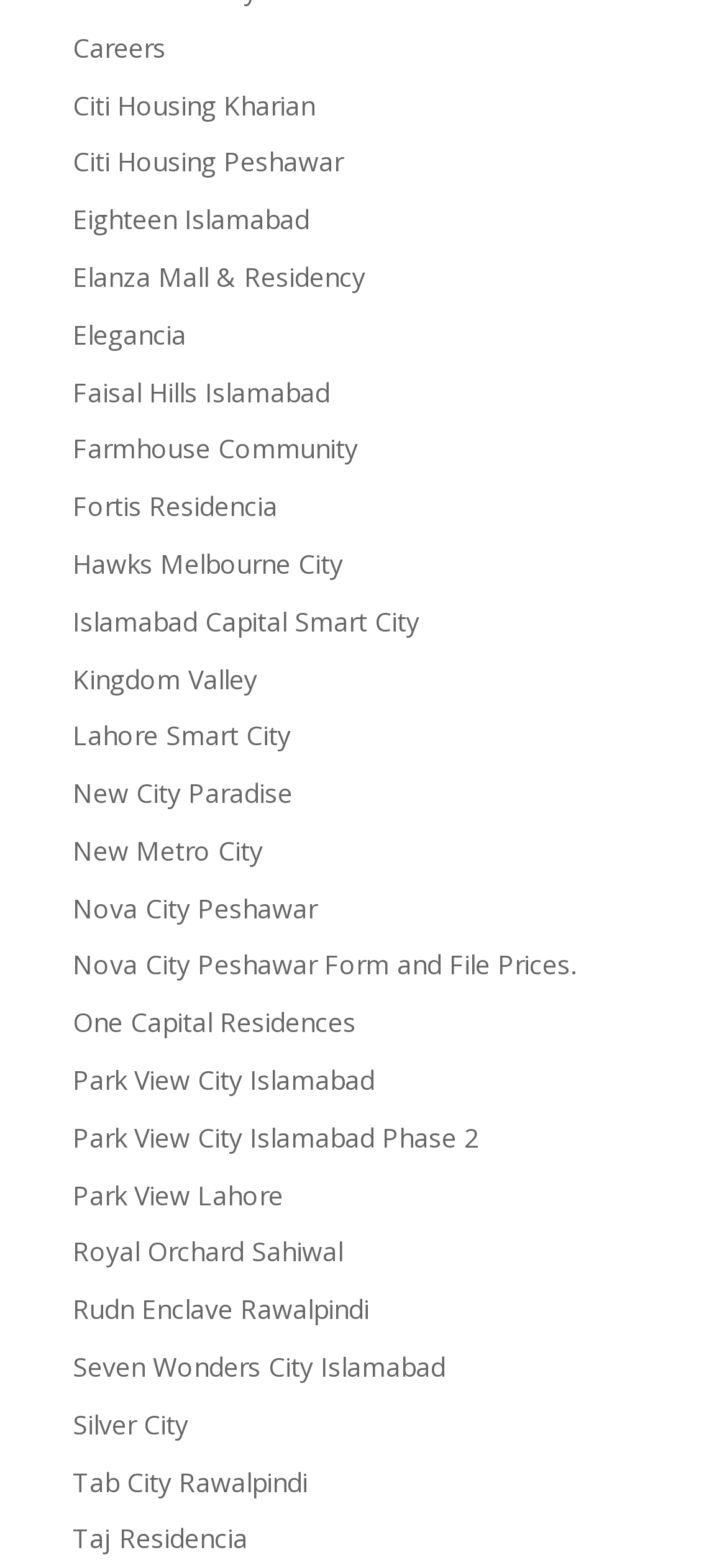Provide a one-word or one-phrase answer to the question:
Is there a link to a city other than Islamabad or Peshawar?

Yes